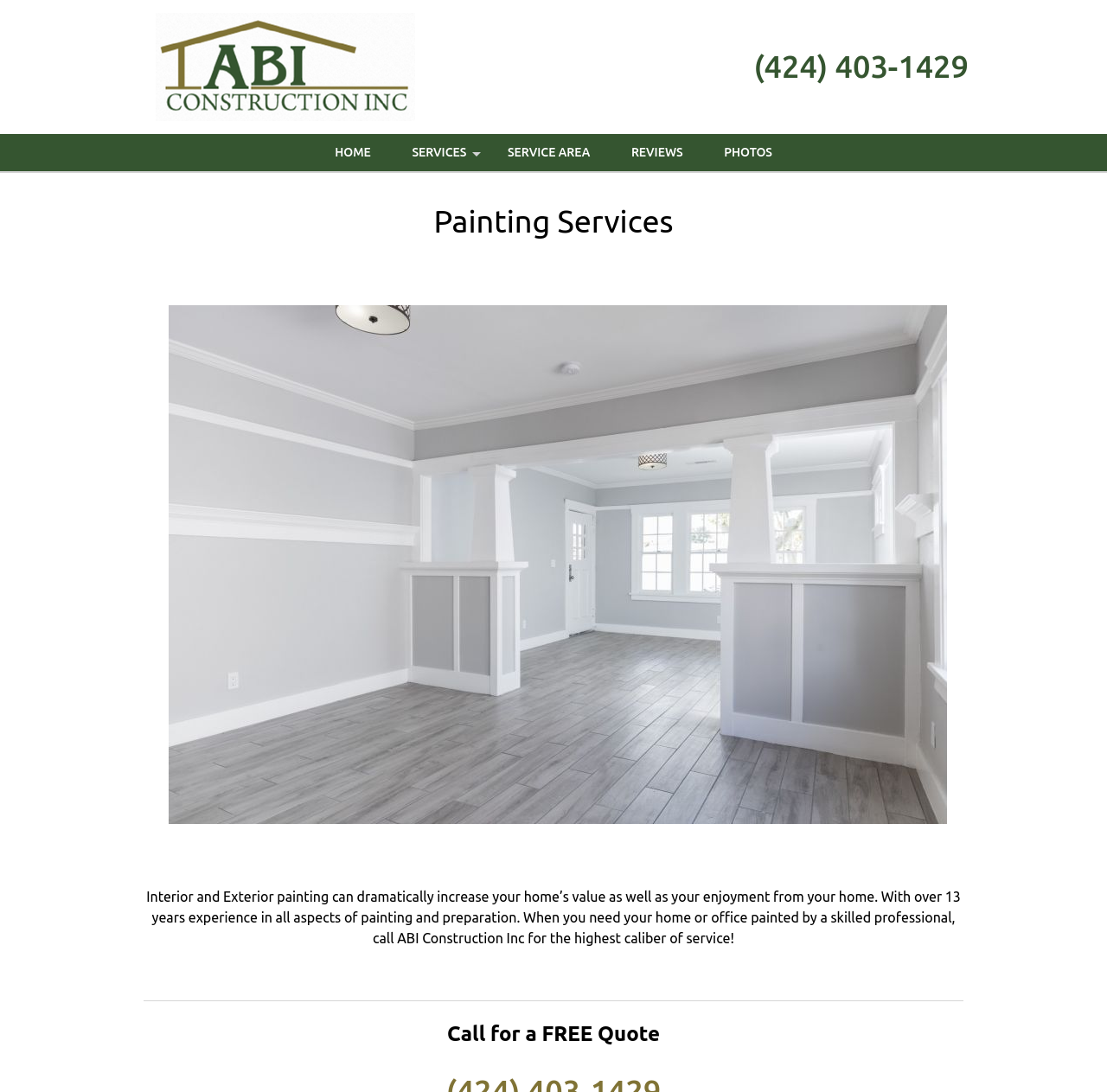Create a detailed summary of all the visual and textual information on the webpage.

The webpage is about Painting by ABI Construction Inc. At the top left, there is an image of ABI Construction Inc's logo. To the right of the logo, a phone number "(424) 403-1429" is displayed as a heading, which is also a clickable link. 

Below the logo and phone number, there is a navigation menu with five links: "HOME", "+ SERVICES", "SERVICE AREA", "REVIEWS", and "PHOTOS". These links are aligned horizontally and are positioned near the top of the page.

Under the navigation menu, a heading "Painting Services" is displayed. Below the heading, there is a large image that takes up most of the page's width, showcasing painting services by ABI Construction Inc. 

To the left of the image, a paragraph of text describes the benefits of interior and exterior painting, highlighting ABI Construction Inc's 13 years of experience in the field. The text also invites readers to call the company for a high-caliber painting service.

At the bottom of the page, a horizontal separator is followed by a heading "Call for a FREE Quote", which is positioned near the bottom left of the page.